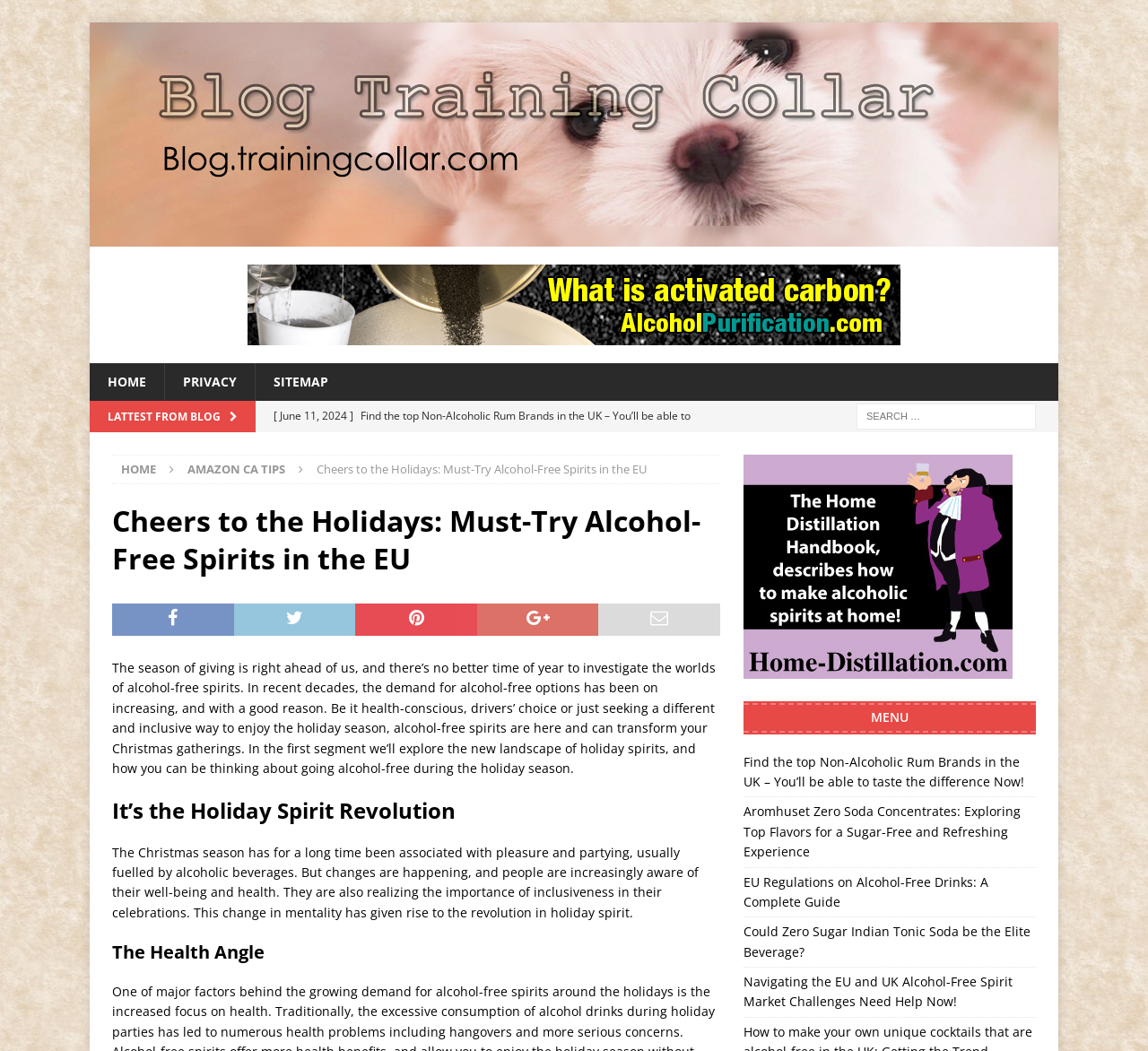Can you specify the bounding box coordinates for the region that should be clicked to fulfill this instruction: "Navigate to the HOME page".

[0.078, 0.346, 0.143, 0.382]